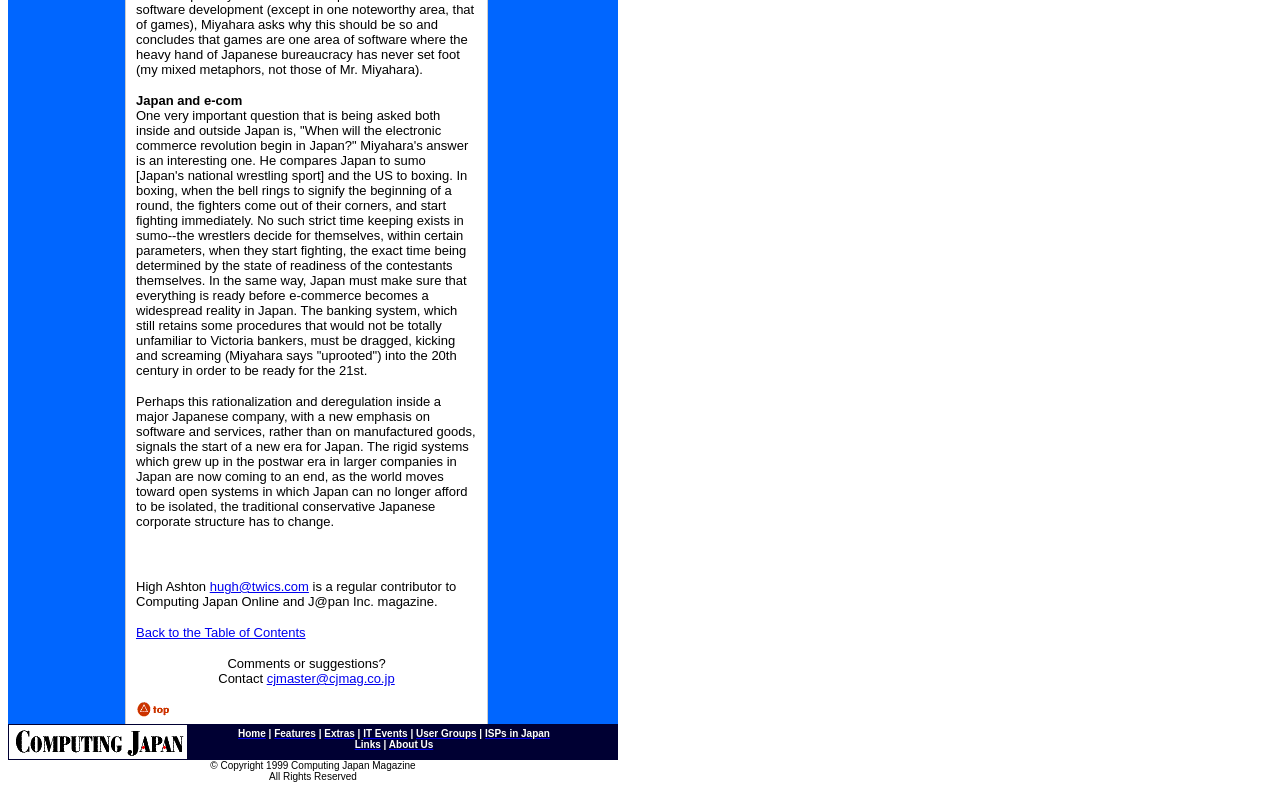Can you pinpoint the bounding box coordinates for the clickable element required for this instruction: "Click the link to contact the author"? The coordinates should be four float numbers between 0 and 1, i.e., [left, top, right, bottom].

[0.164, 0.733, 0.241, 0.752]